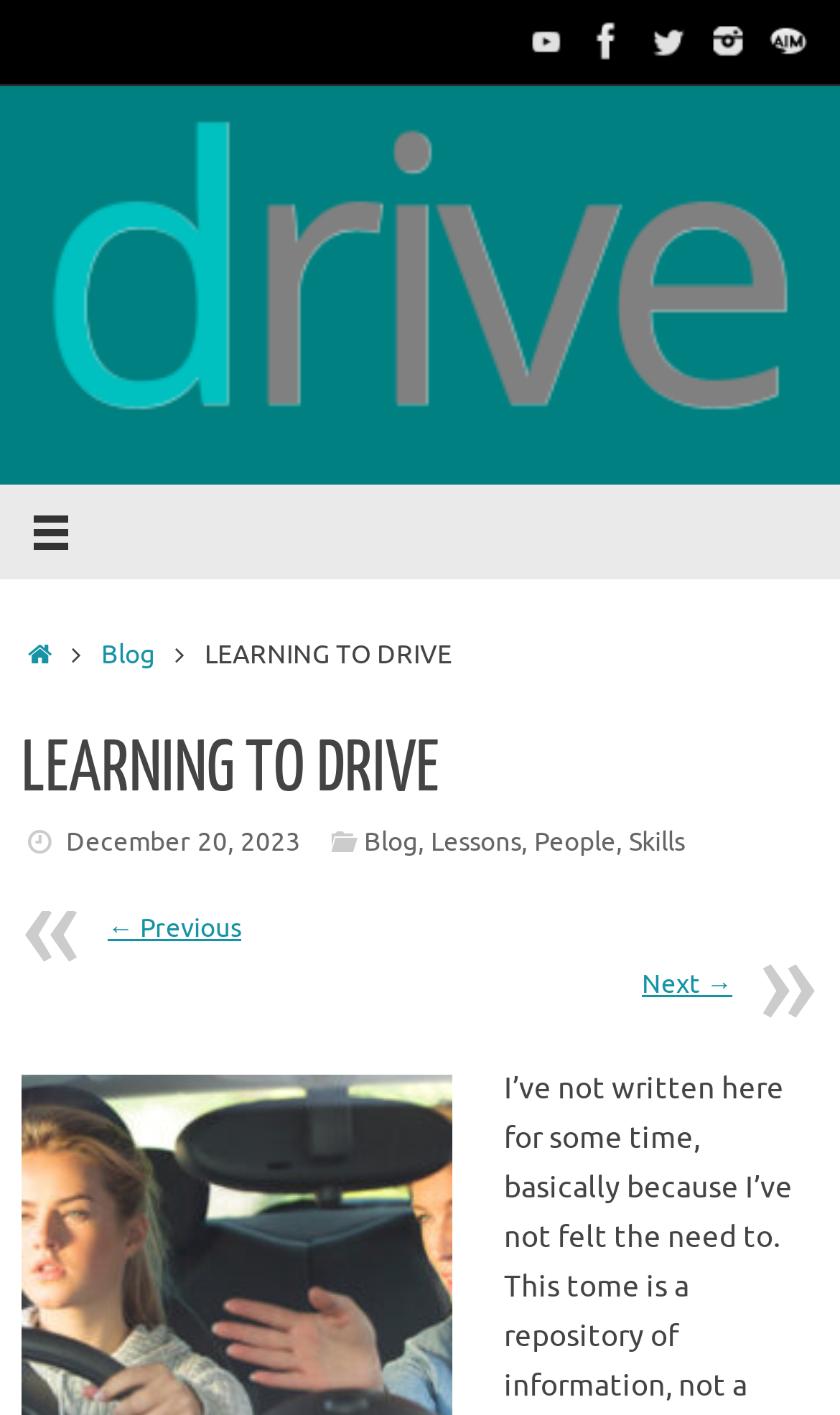Determine the bounding box coordinates of the clickable region to carry out the instruction: "View the next page".

[0.764, 0.684, 0.872, 0.708]